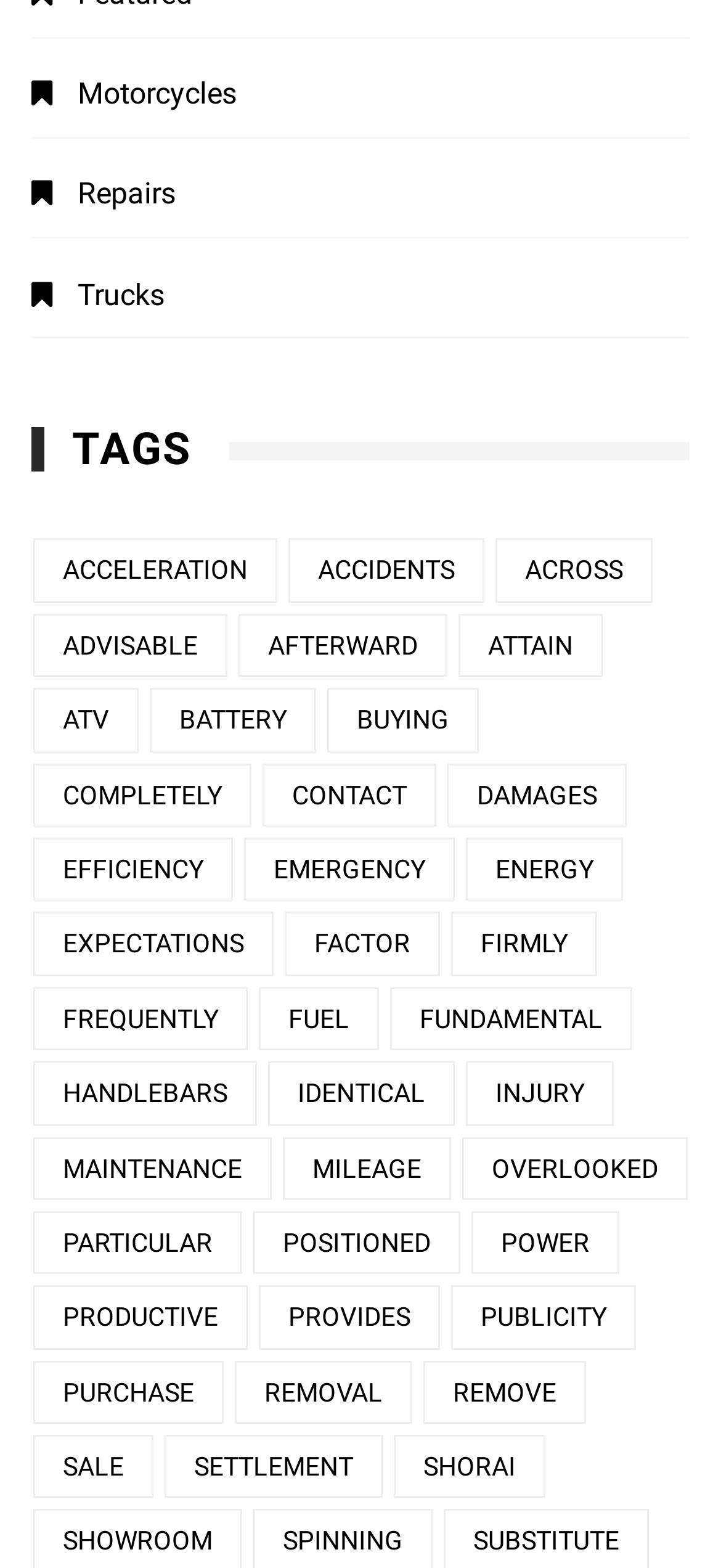Answer the question using only a single word or phrase: 
How many items are related to 'ATV'?

3